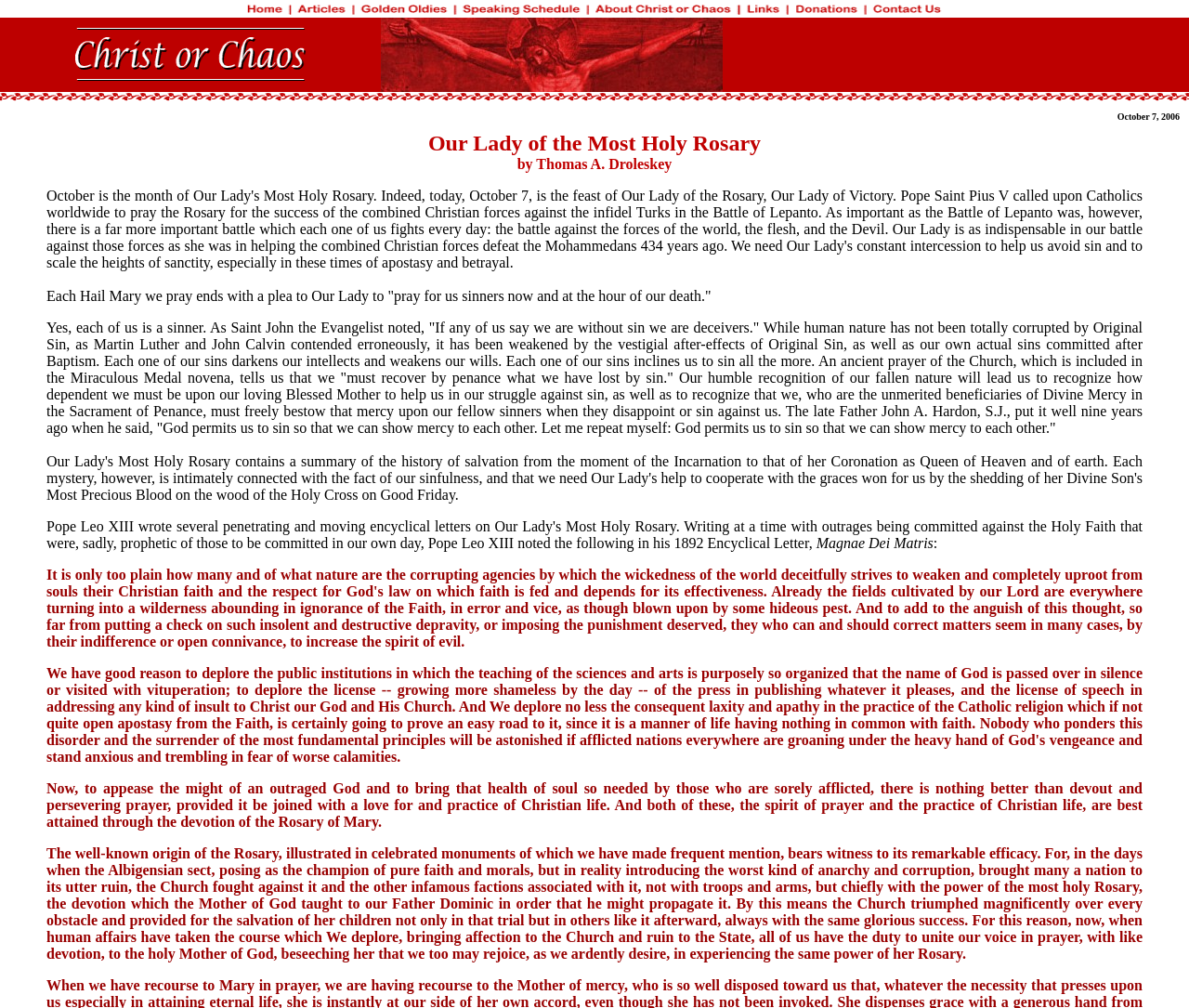Describe every aspect of the webpage in a detailed manner.

The webpage is about Our Lady of the Rosary, with a focus on the importance of prayer and devotion to the Virgin Mary. At the top, there is a navigation menu with links to various sections, including Home, Articles, Golden Oldies, Speaking Schedule, About, Christ or Chaos, Links, Donations, and Contact Us.

Below the navigation menu, there is a large image that spans the width of the page. Underneath the image, there is a section with a heading "Our Lady of the Most Holy Rosary" by Thomas A. Droleskey. This section contains a lengthy article that discusses the importance of prayer, particularly the Rosary, in seeking forgiveness and mercy from God.

The article is divided into several paragraphs, with the first paragraph discussing the plea to Our Lady to "pray for us sinners now and at the hour of our death." The subsequent paragraphs explore the nature of sin, the importance of recognizing one's fallen nature, and the need to show mercy to others. The article also quotes Father John A. Hardon, S.J., on the importance of showing mercy to others.

Further down the page, there is a section with a heading "Magnae Dei Matris," which appears to be a Latin phrase. Below this heading, there is another lengthy paragraph that discusses the importance of prayer and the Rosary in appeasing God and bringing spiritual health to those who are afflicted.

The final section of the article discusses the origin and efficacy of the Rosary, citing its role in the Church's triumph over the Albigensian sect and other obstacles throughout history. The article concludes by emphasizing the importance of uniting in prayer to the Virgin Mary, beseeching her to grant us the same power of her Rosary.